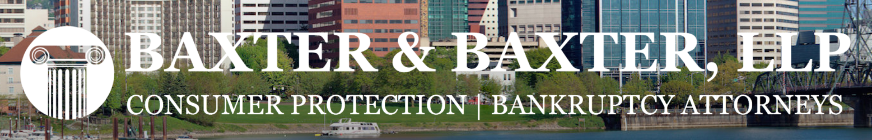Respond to the question below with a single word or phrase:
What symbol is used to illustrate the firm's dedication to integrity and legal support?

A column icon